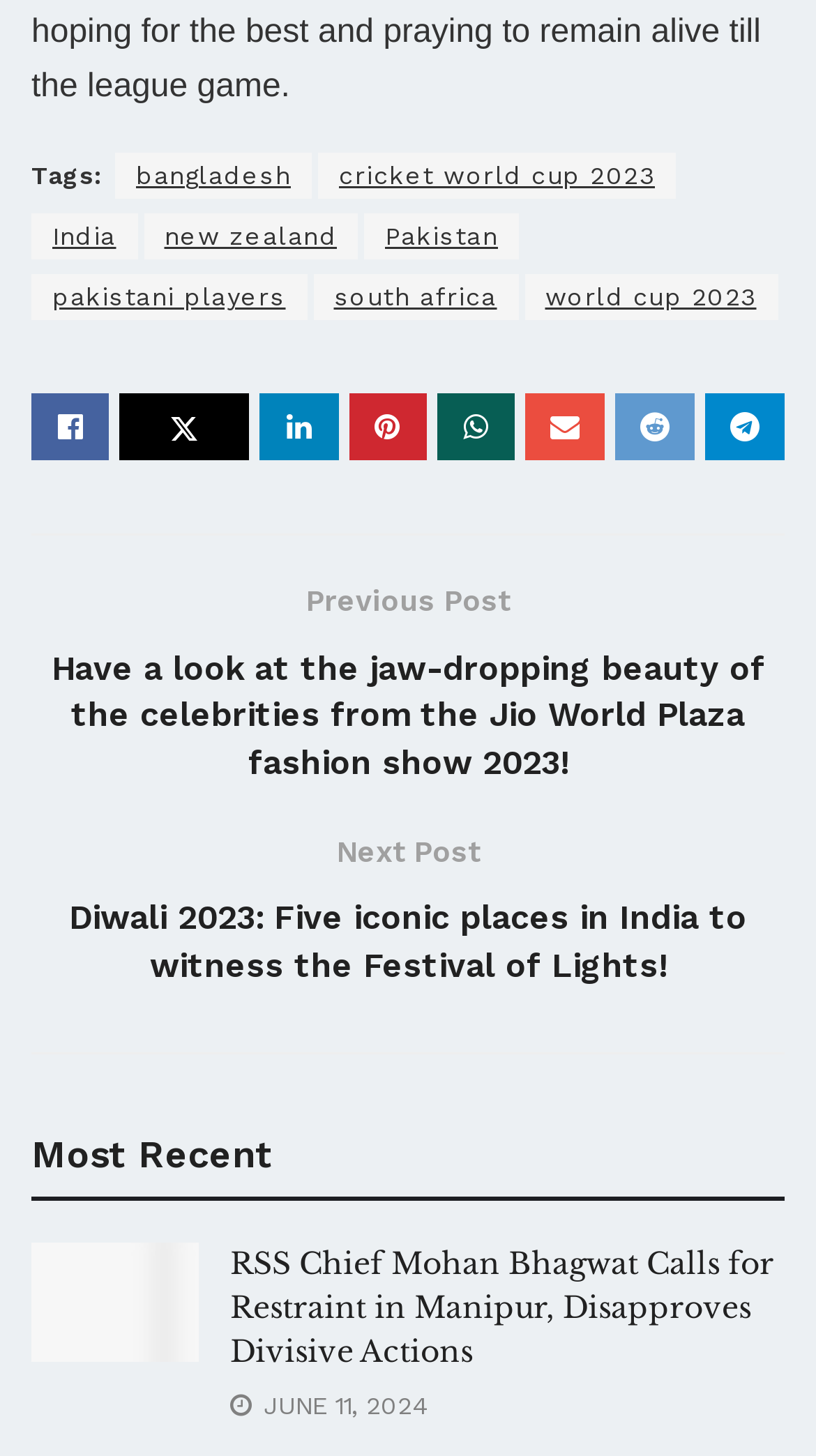Refer to the image and answer the question with as much detail as possible: What is the date of the RSS Chief Mohan Bhagwat news?

The webpage has a static text element labeled 'JUNE 11, 2024' which is associated with the news article about RSS Chief Mohan Bhagwat, indicating that the news is dated June 11, 2024.